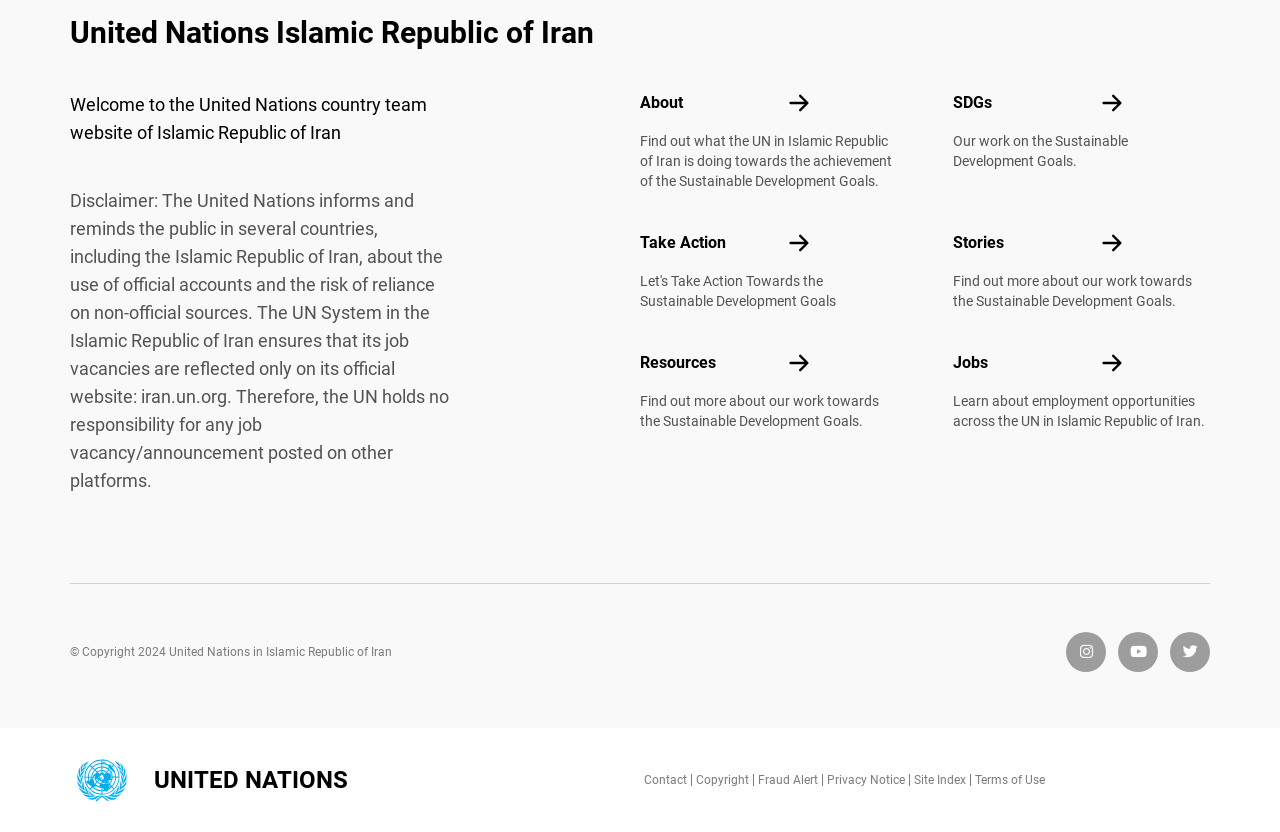Highlight the bounding box coordinates of the element you need to click to perform the following instruction: "Open Instagram."

[0.843, 0.774, 0.854, 0.793]